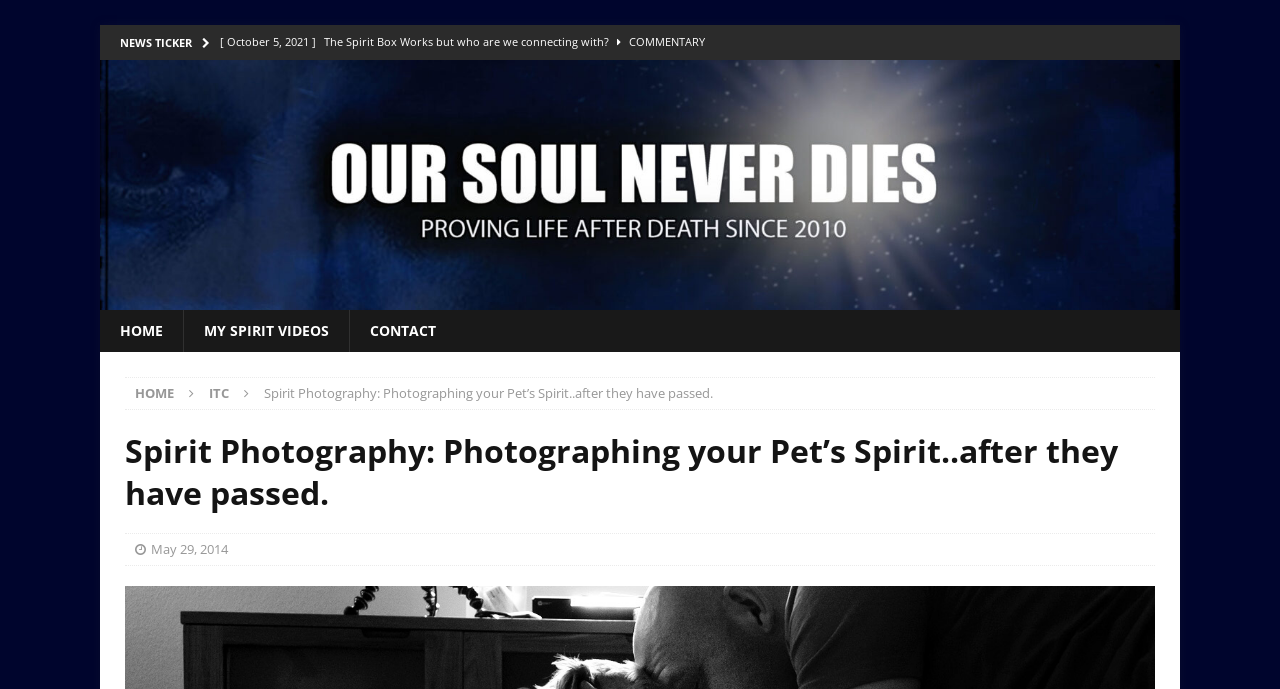What is the purpose of the 'NEWS TICKER' section?
Observe the image and answer the question with a one-word or short phrase response.

To display news updates